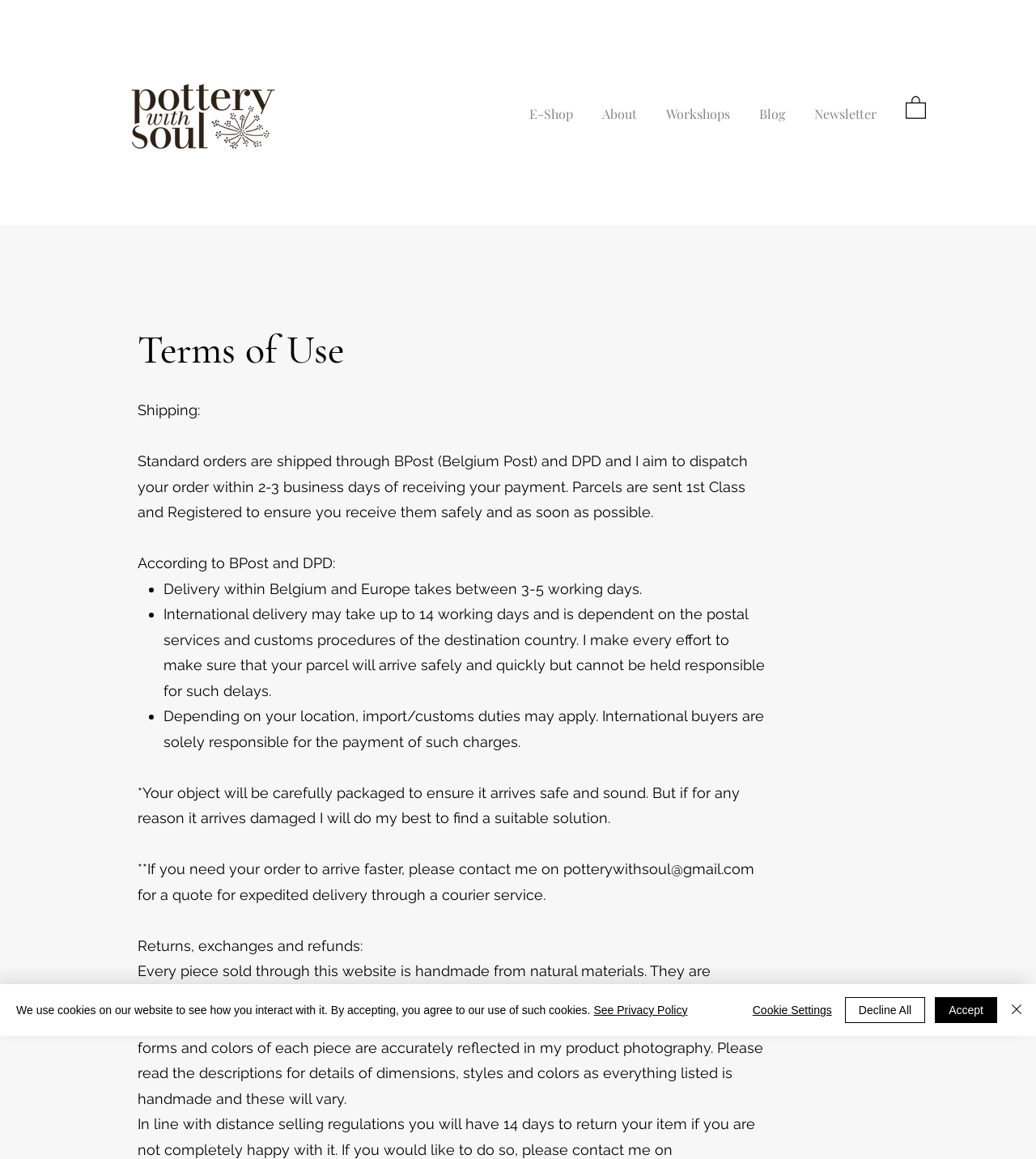Create a detailed summary of all the visual and textual information on the webpage.

The webpage is titled "Terms of Use | Pottery with Soul" and features a logo at the top left corner. Below the logo, there is a navigation menu with links to "E-Shop", "About", "Workshops", "Blog", and "Newsletter". To the right of the navigation menu, there is a button with an image.

The main content of the webpage is divided into sections, starting with a heading "Terms of Use". The first section discusses shipping policies, including the shipping method, delivery times, and international delivery. This section is followed by a list of bullet points detailing the delivery times for different regions.

The next section discusses the packaging and handling of orders, stating that objects will be carefully packaged to ensure safe arrival. If an object arrives damaged, the seller will work to find a suitable solution.

The following section discusses expedited delivery options and provides an email address to contact for a quote. The section after that discusses returns, exchanges, and refunds, stating that each piece sold is handmade and unique, and that the seller does their best to accurately describe each piece.

The final section of the main content is a cookie policy alert that appears at the bottom of the page. The alert informs users that the website uses cookies and provides links to the privacy policy and options to accept, decline, or customize cookie settings.

On the left side of the page, there is a button with a reviews icon.